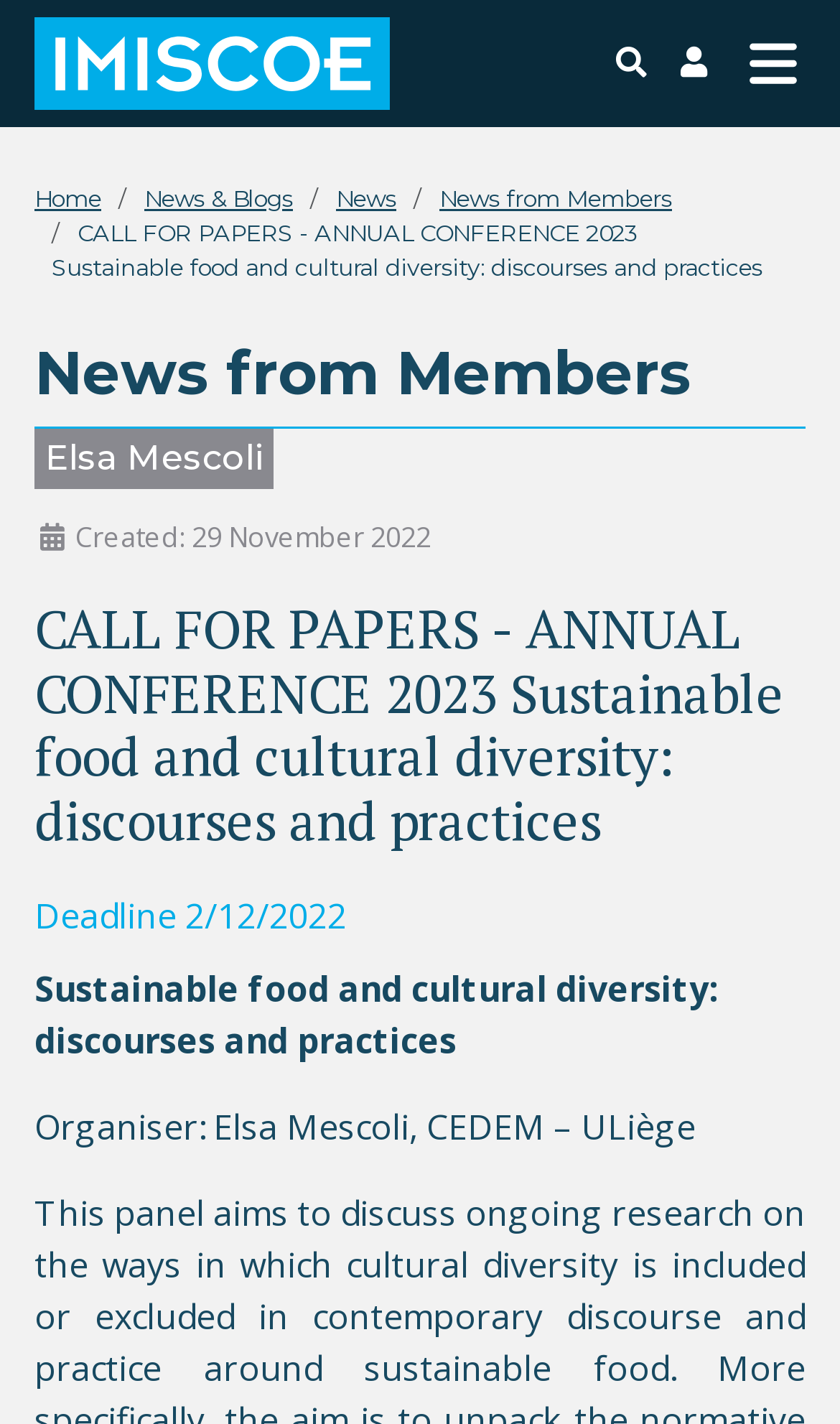Please determine the bounding box coordinates of the element to click in order to execute the following instruction: "go back to top of the page". The coordinates should be four float numbers between 0 and 1, specified as [left, top, right, bottom].

[0.862, 0.917, 0.959, 0.98]